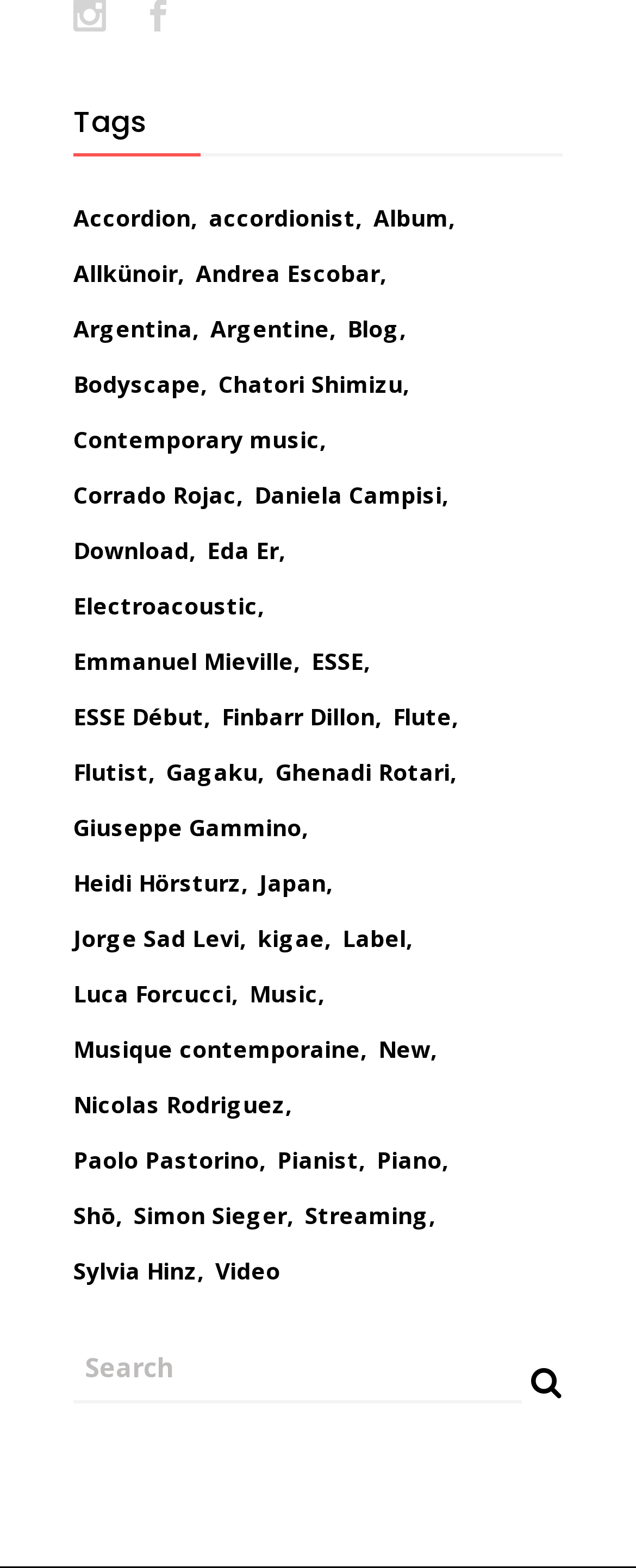Please specify the bounding box coordinates for the clickable region that will help you carry out the instruction: "View the Blog page".

[0.546, 0.196, 0.638, 0.224]